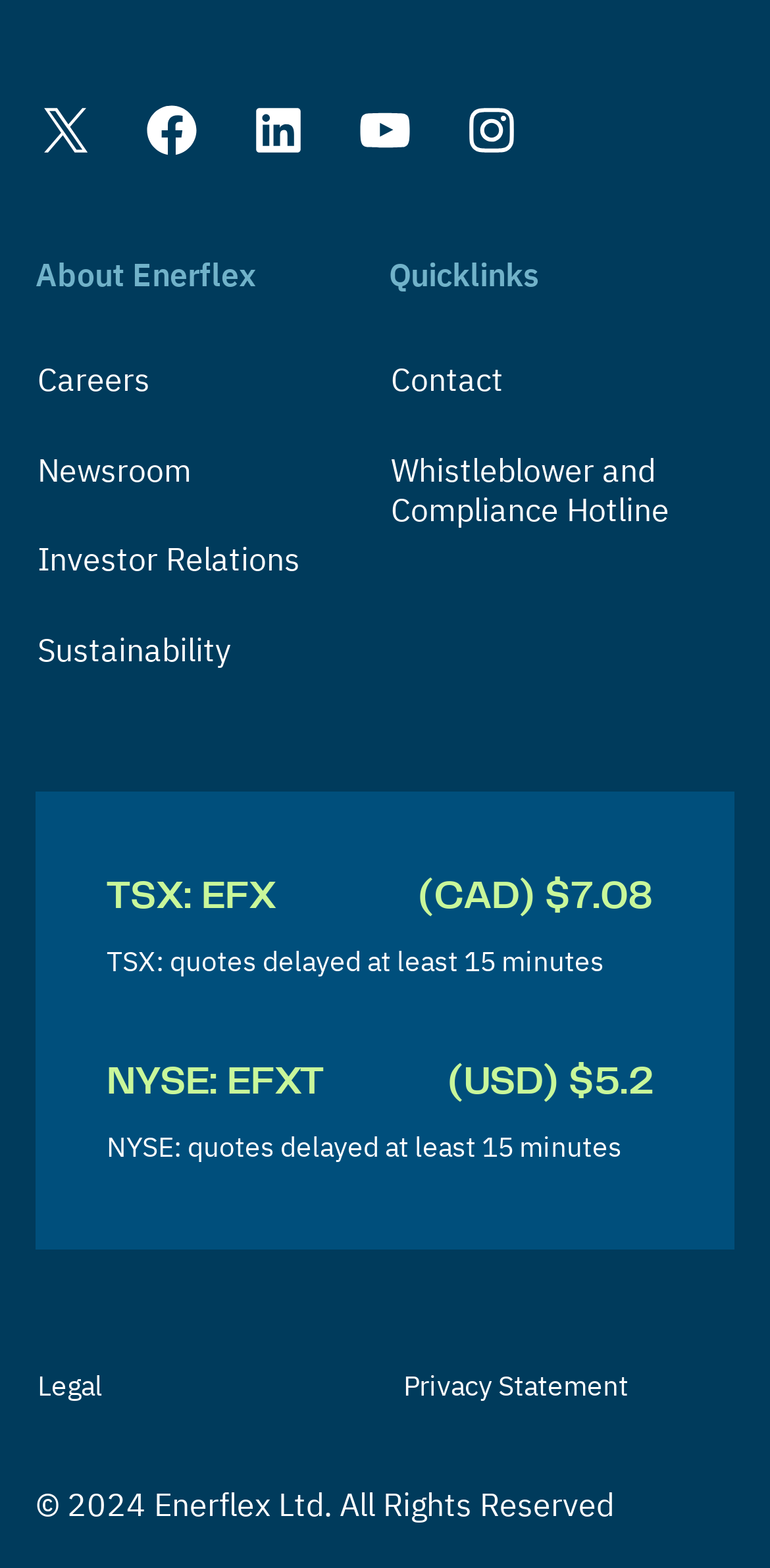Locate the coordinates of the bounding box for the clickable region that fulfills this instruction: "Read the latest news".

[0.046, 0.271, 0.251, 0.328]